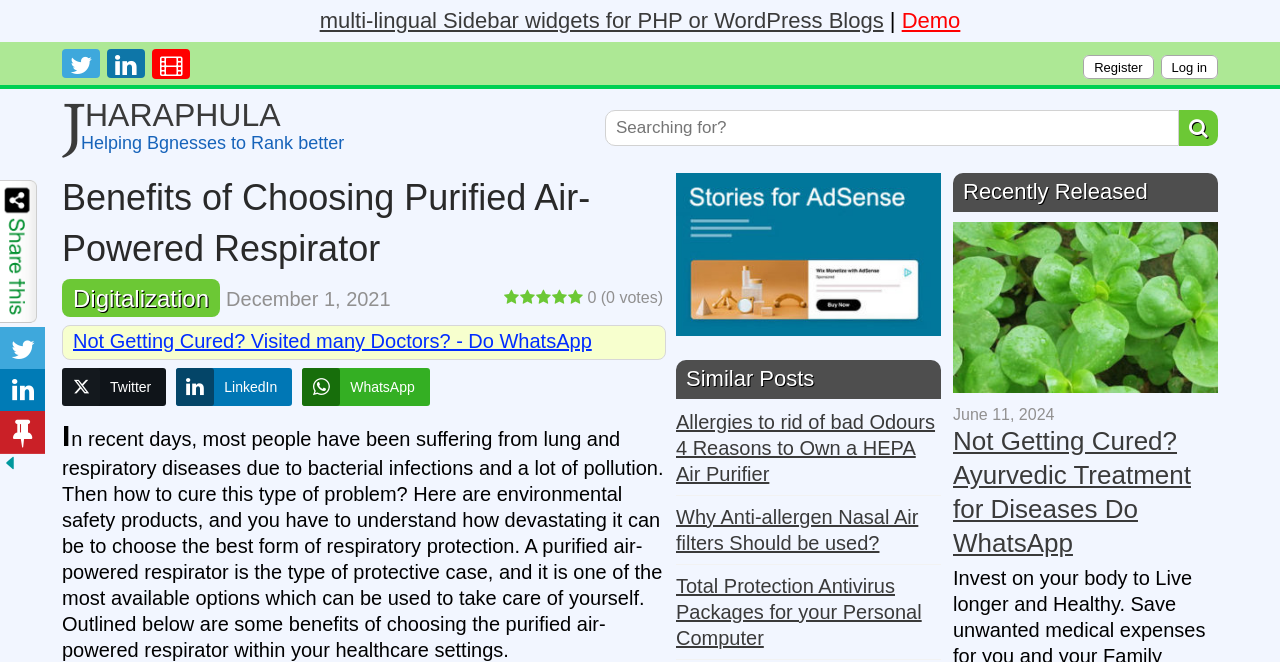Based on the image, give a detailed response to the question: What is the category of the 'Similar Posts' section?

The 'Similar Posts' section contains links to articles related to healthcare, such as allergies, air purifiers, and antivirus packages, which are relevant to the main topic of the webpage.